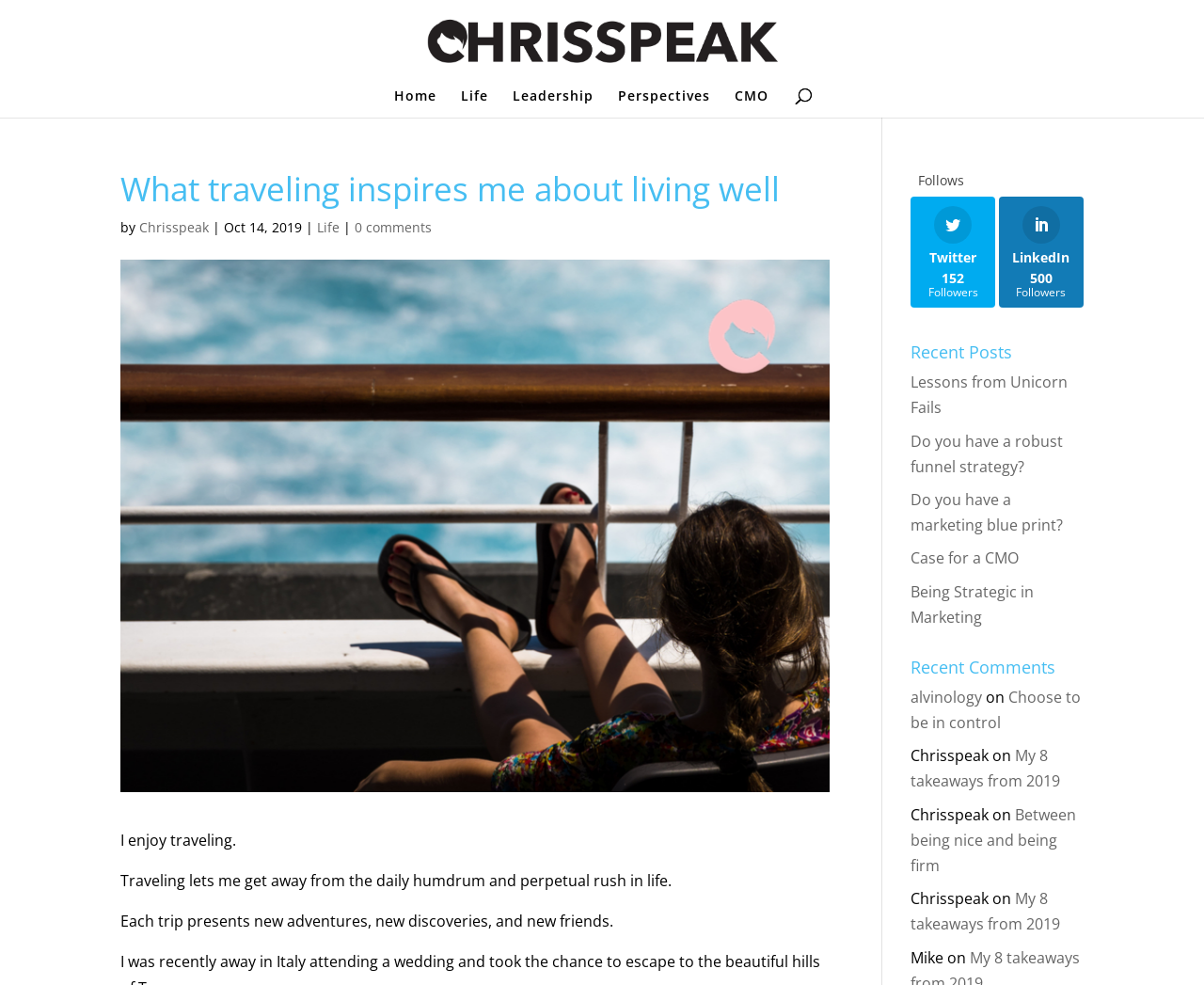Given the element description "My 8 takeaways from 2019", identify the bounding box of the corresponding UI element.

[0.756, 0.902, 0.881, 0.949]